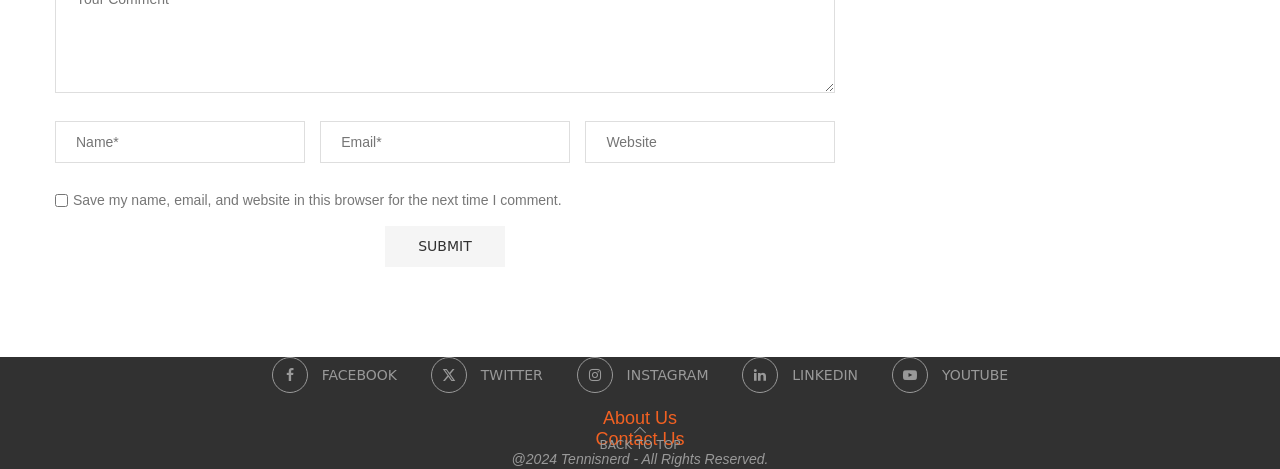Identify the bounding box coordinates of the region that should be clicked to execute the following instruction: "Enter your name".

[0.043, 0.258, 0.238, 0.348]